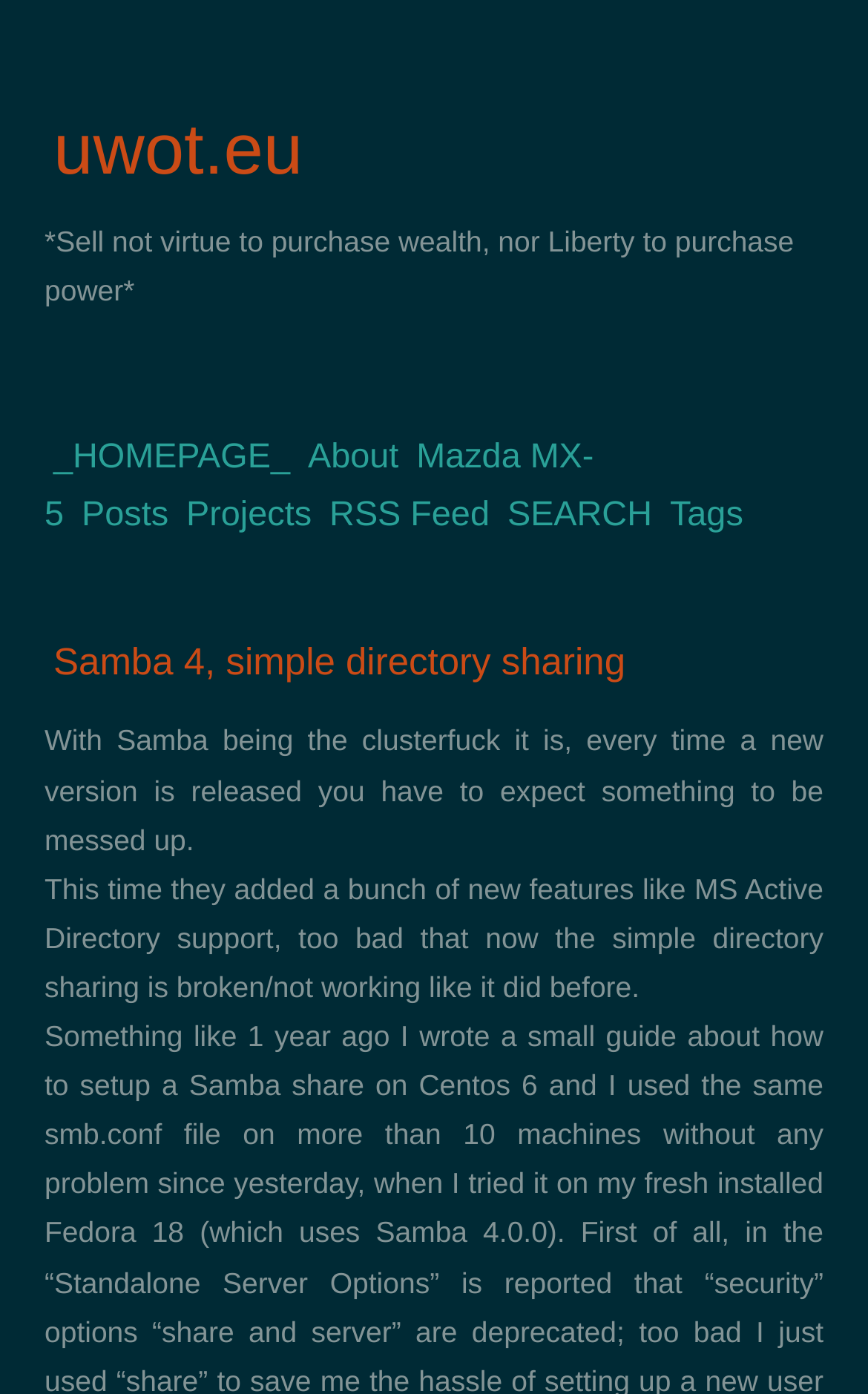Identify the bounding box coordinates of the clickable region required to complete the instruction: "visit homepage". The coordinates should be given as four float numbers within the range of 0 and 1, i.e., [left, top, right, bottom].

[0.051, 0.075, 0.359, 0.139]